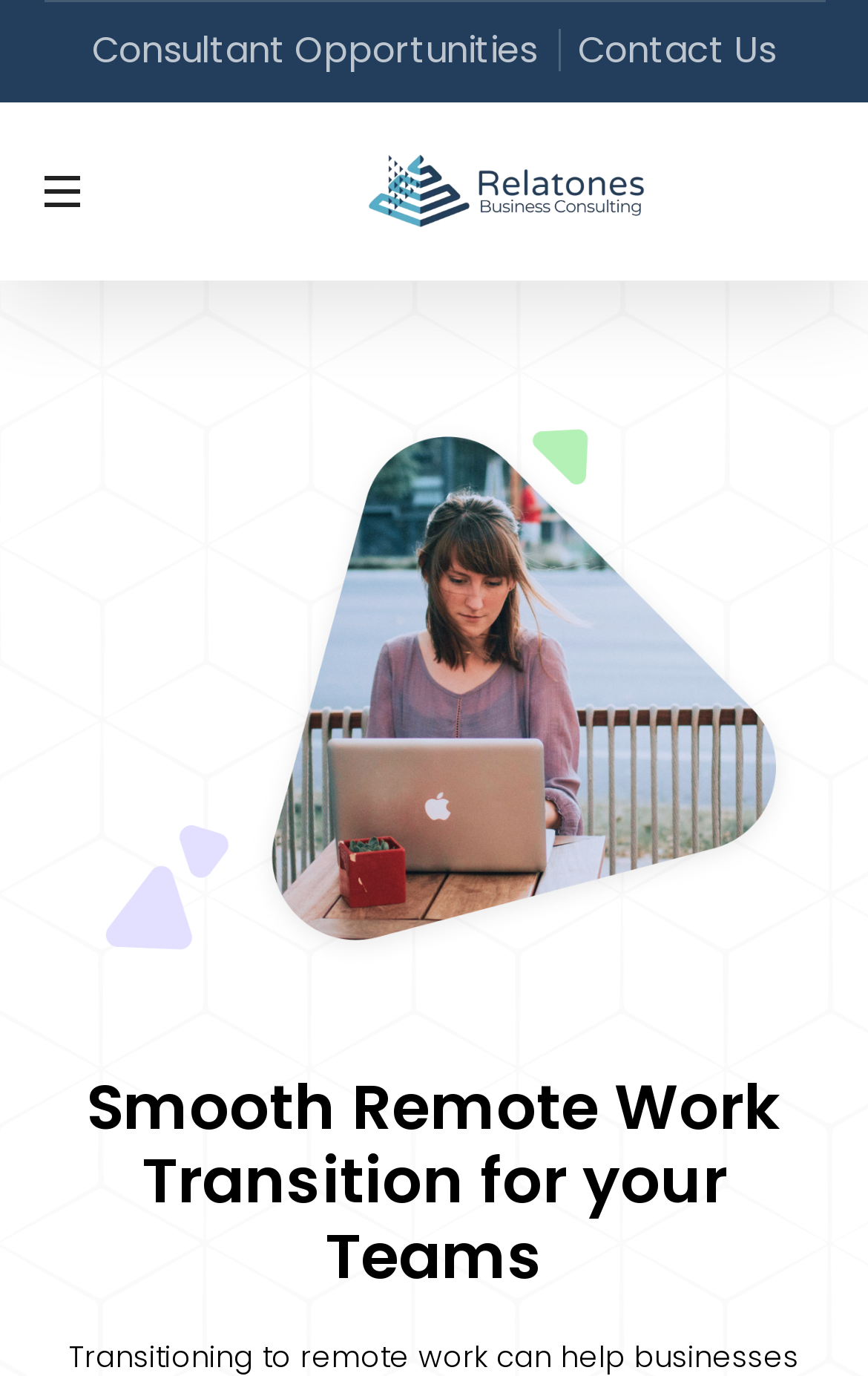Respond with a single word or phrase to the following question: What is the text of the main heading?

Smooth Remote Work Transition for your Teams